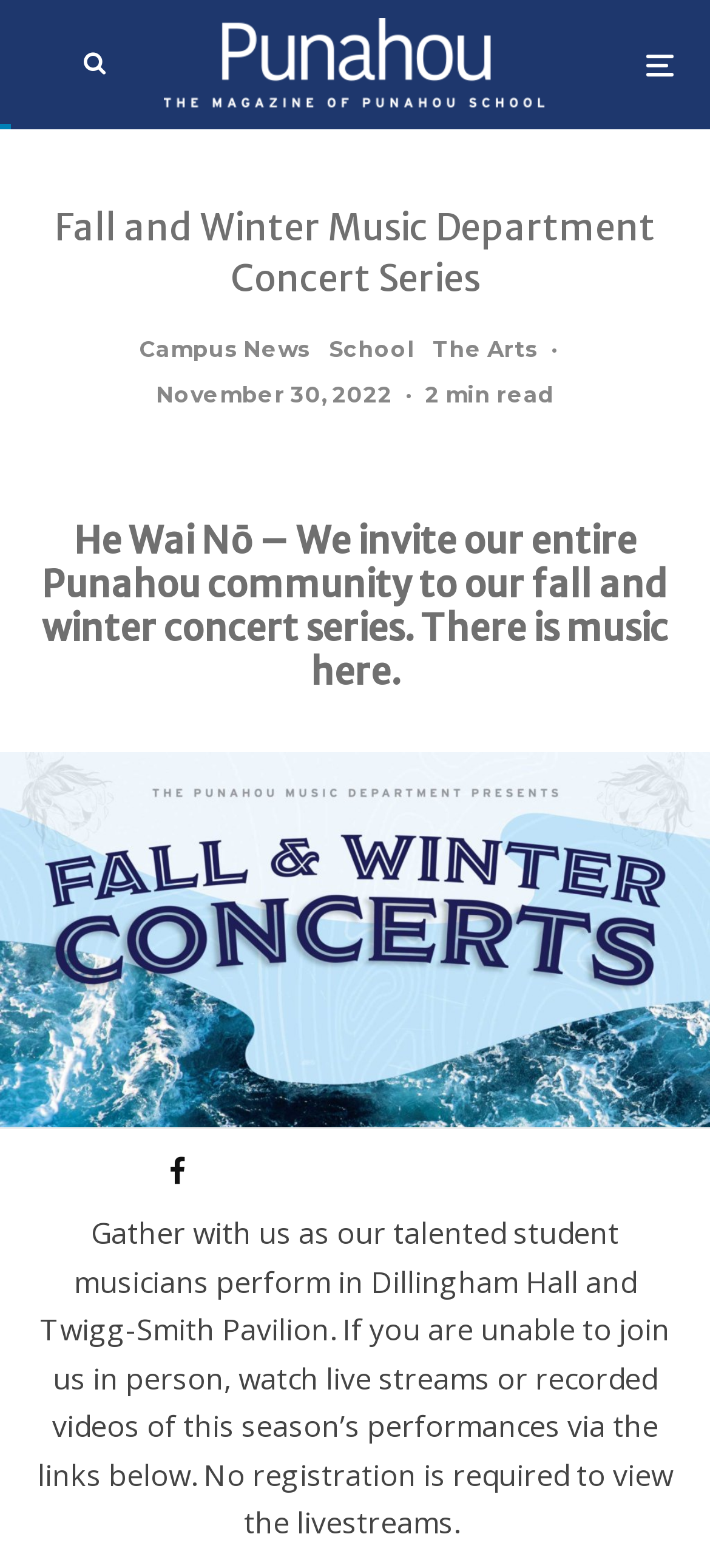How many links are there in the top navigation bar?
Refer to the image and provide a thorough answer to the question.

I counted the number of links in the top navigation bar by looking at the links with y-coordinates between 0.211 and 0.235. There are four links: 'Campus News', 'School', 'The Arts', and an empty link.